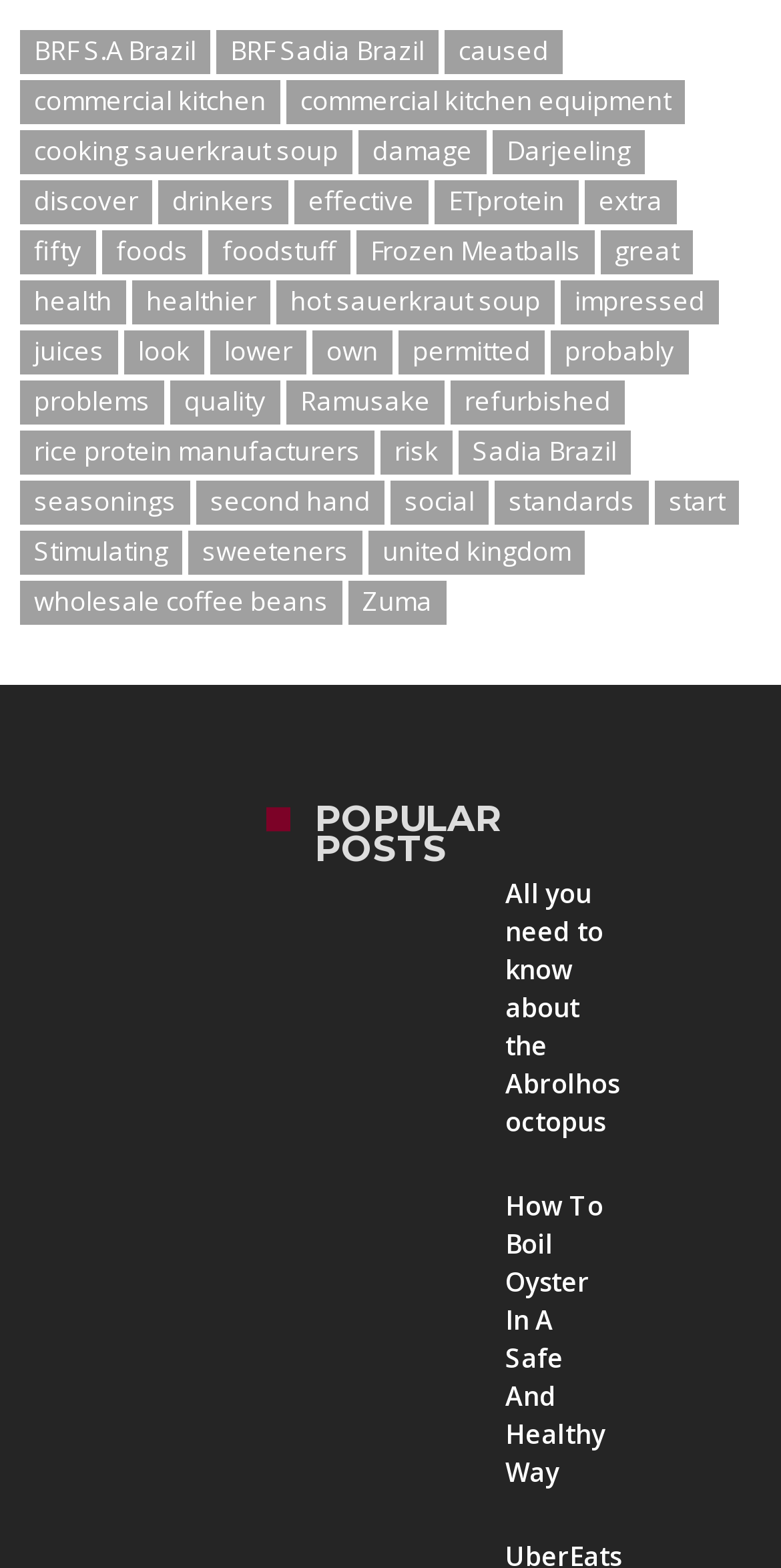Can you give a comprehensive explanation to the question given the content of the image?
What is the action described in the second popular post?

The second popular post has a heading 'How To Boil Oyster In A Safe And Healthy Way' which suggests that the post describes the action of boiling oyster in a safe and healthy way.